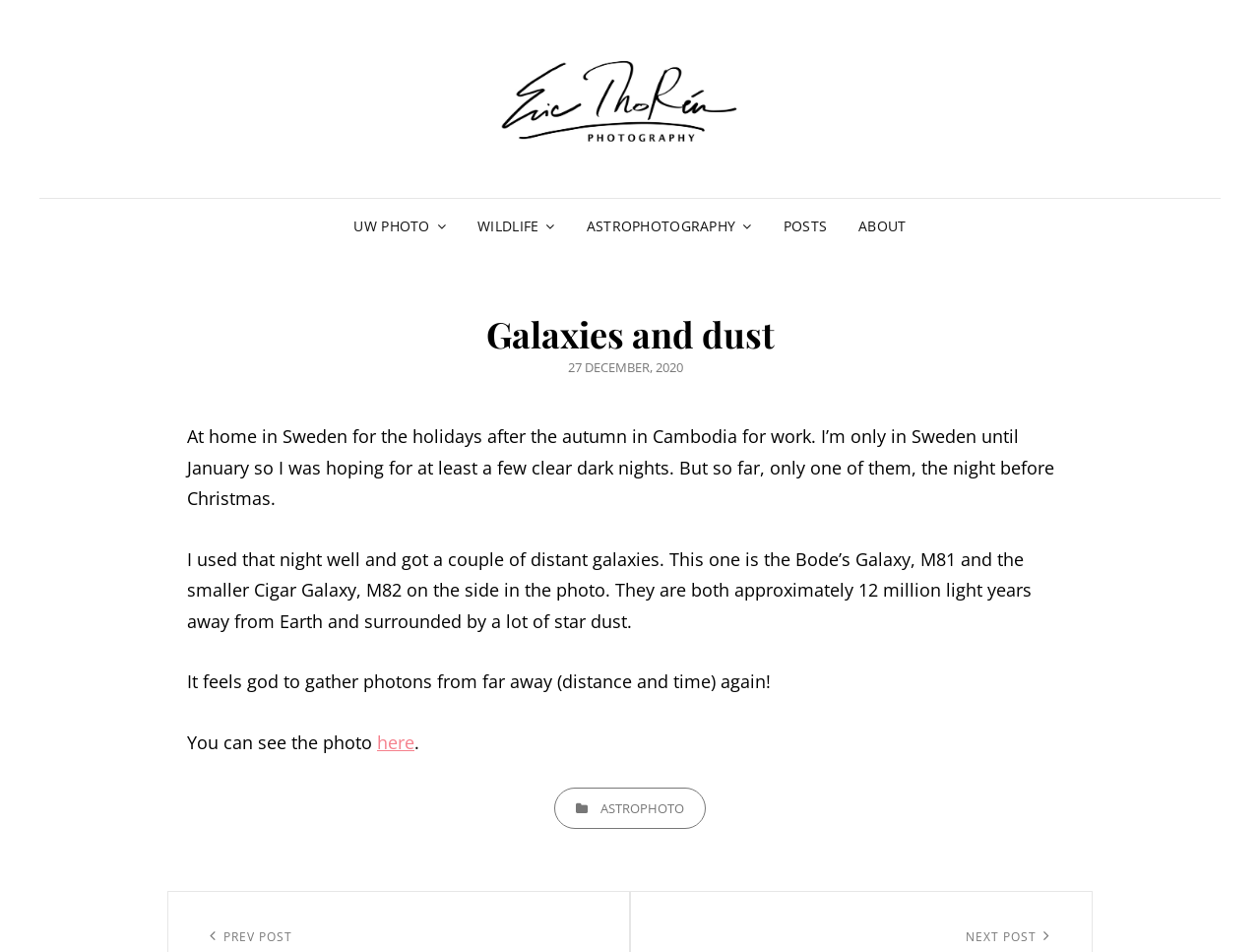Please determine and provide the text content of the webpage's heading.

Galaxies and dust